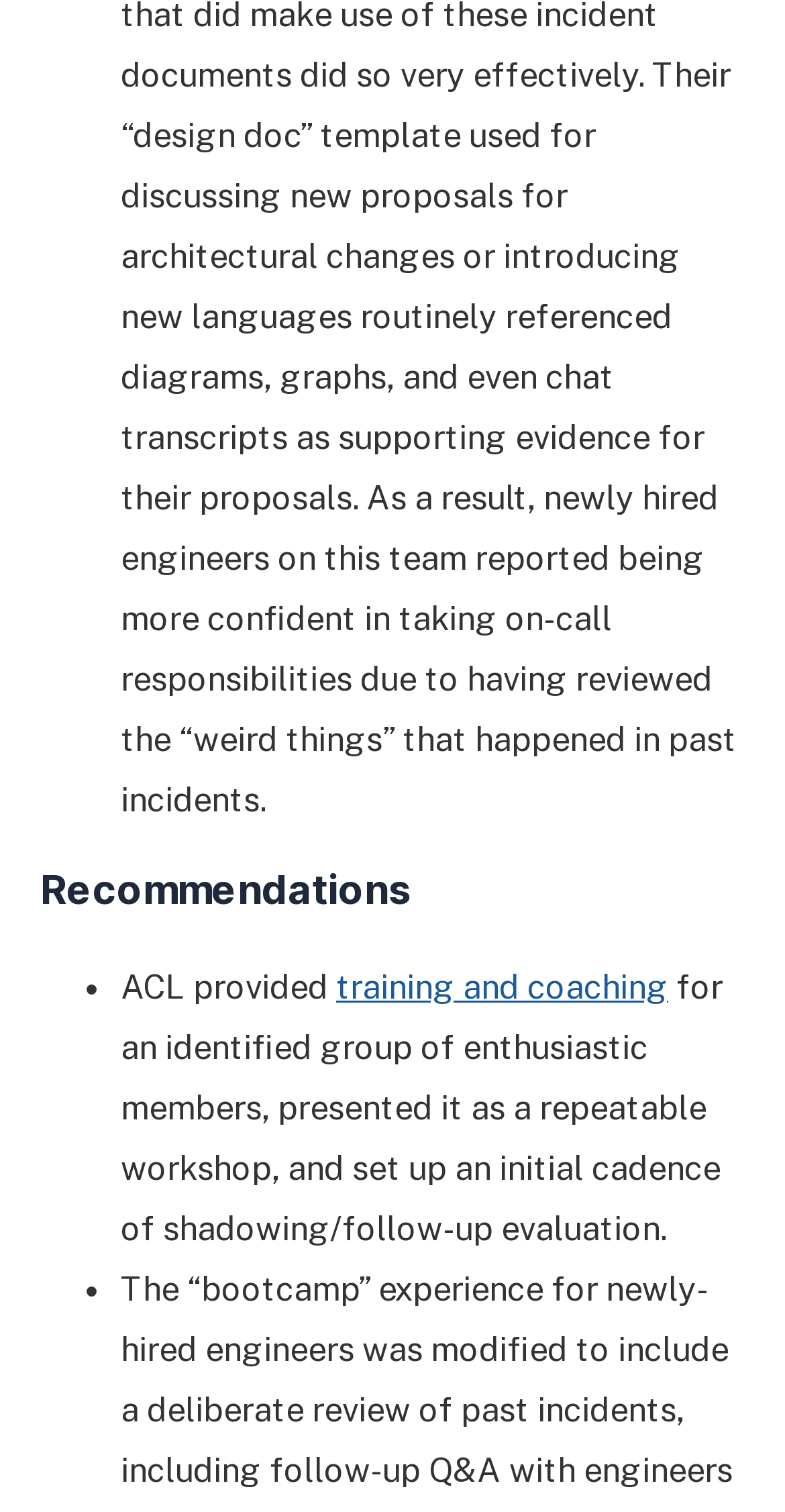Using the description: "training and coaching", identify the bounding box of the corresponding UI element in the screenshot.

[0.428, 0.639, 0.851, 0.666]